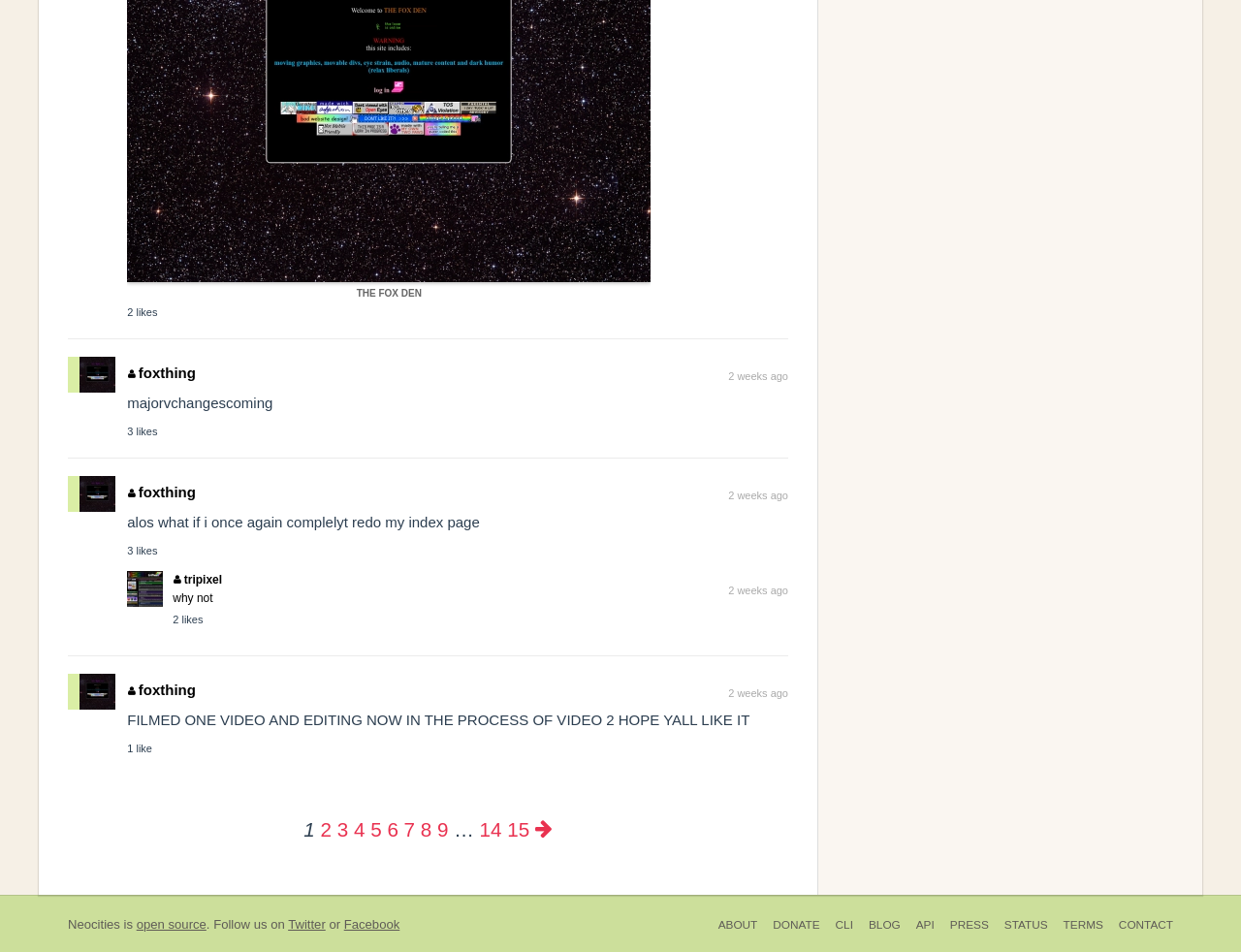Given the element description: "15", predict the bounding box coordinates of this UI element. The coordinates must be four float numbers between 0 and 1, given as [left, top, right, bottom].

[0.409, 0.859, 0.427, 0.883]